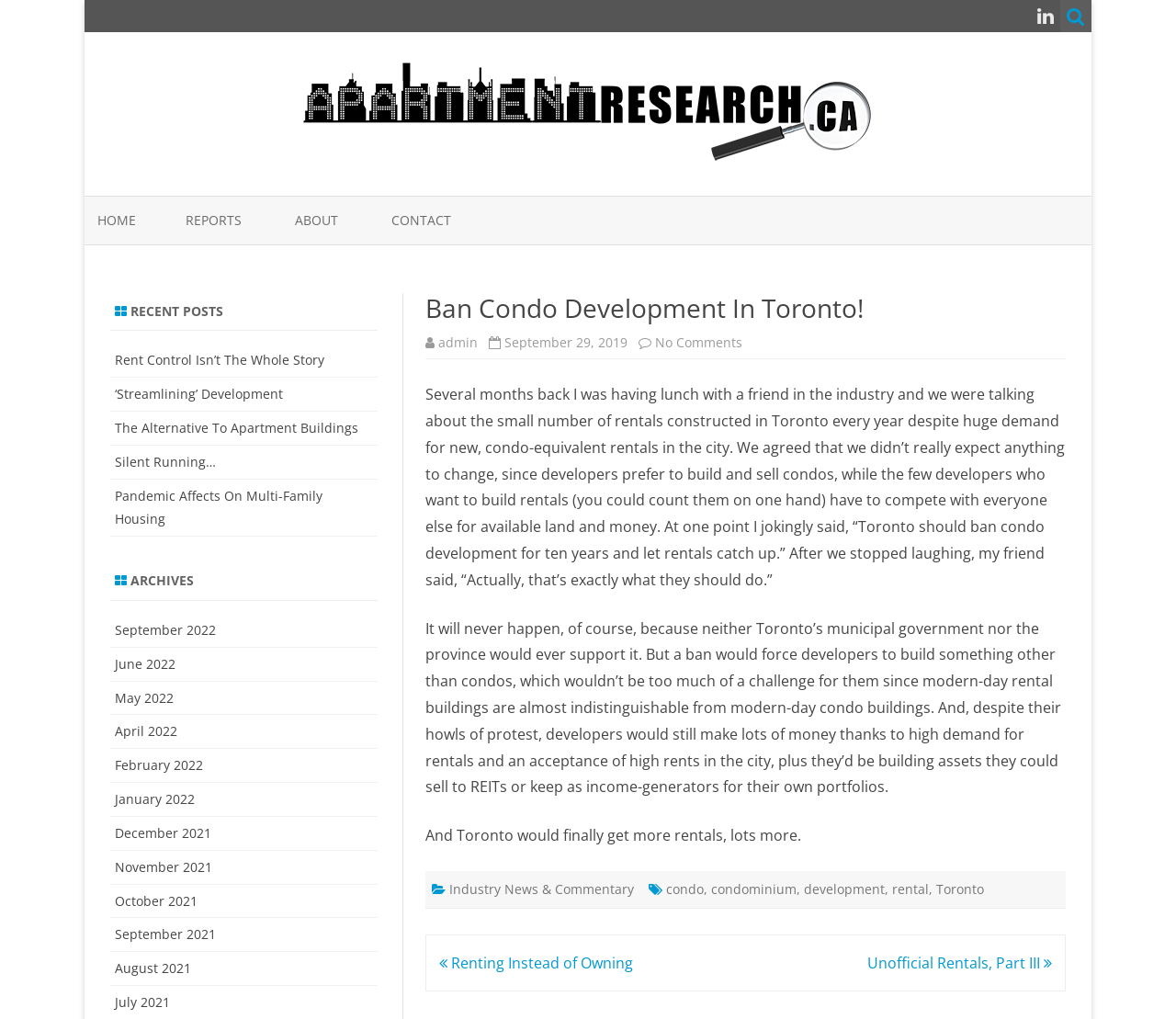What is the date of the article?
Identify the answer in the screenshot and reply with a single word or phrase.

September 29, 2019